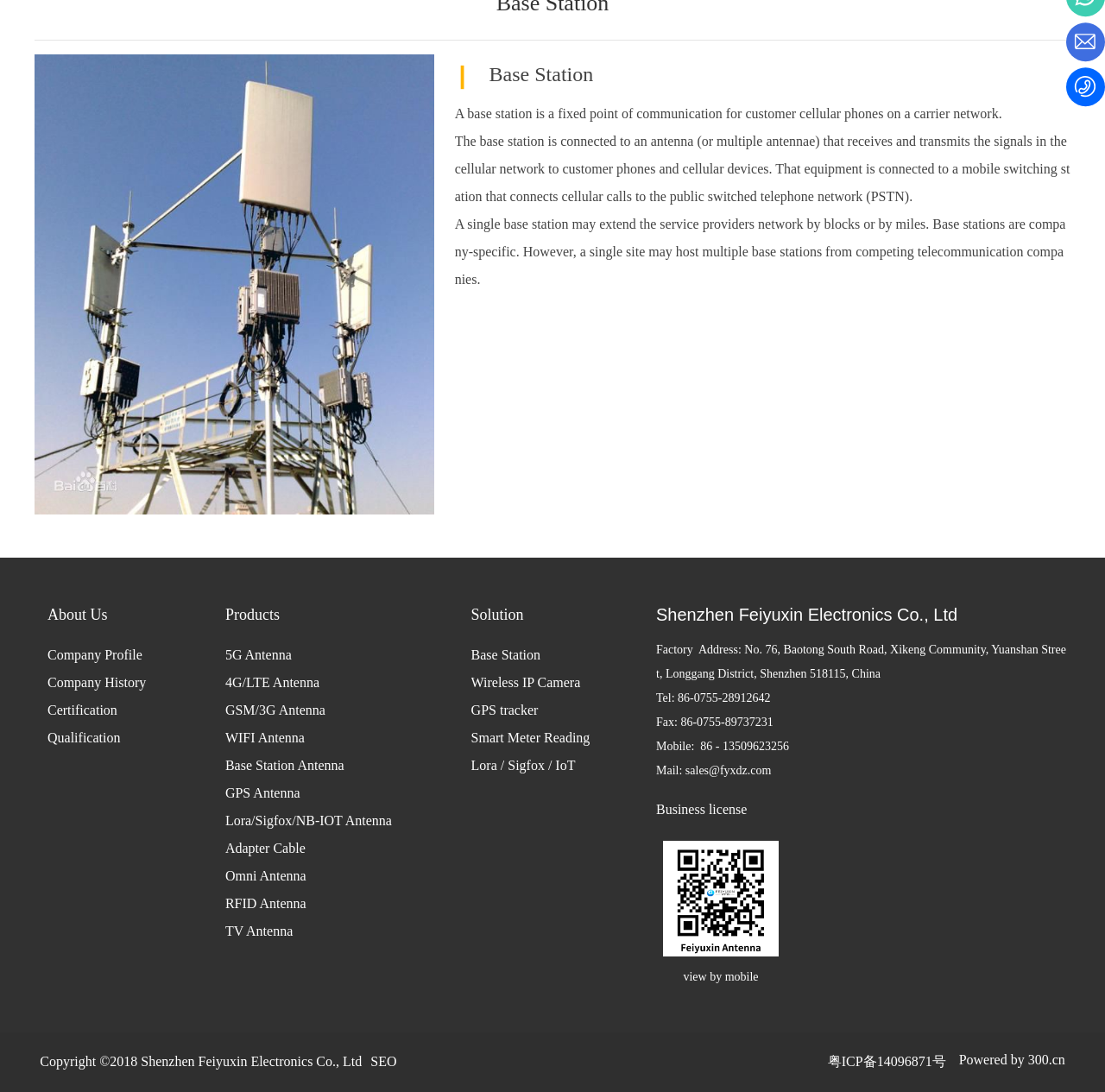Determine the bounding box coordinates of the UI element that matches the following description: "About Us". The coordinates should be four float numbers between 0 and 1 in the format [left, top, right, bottom].

[0.043, 0.55, 0.18, 0.576]